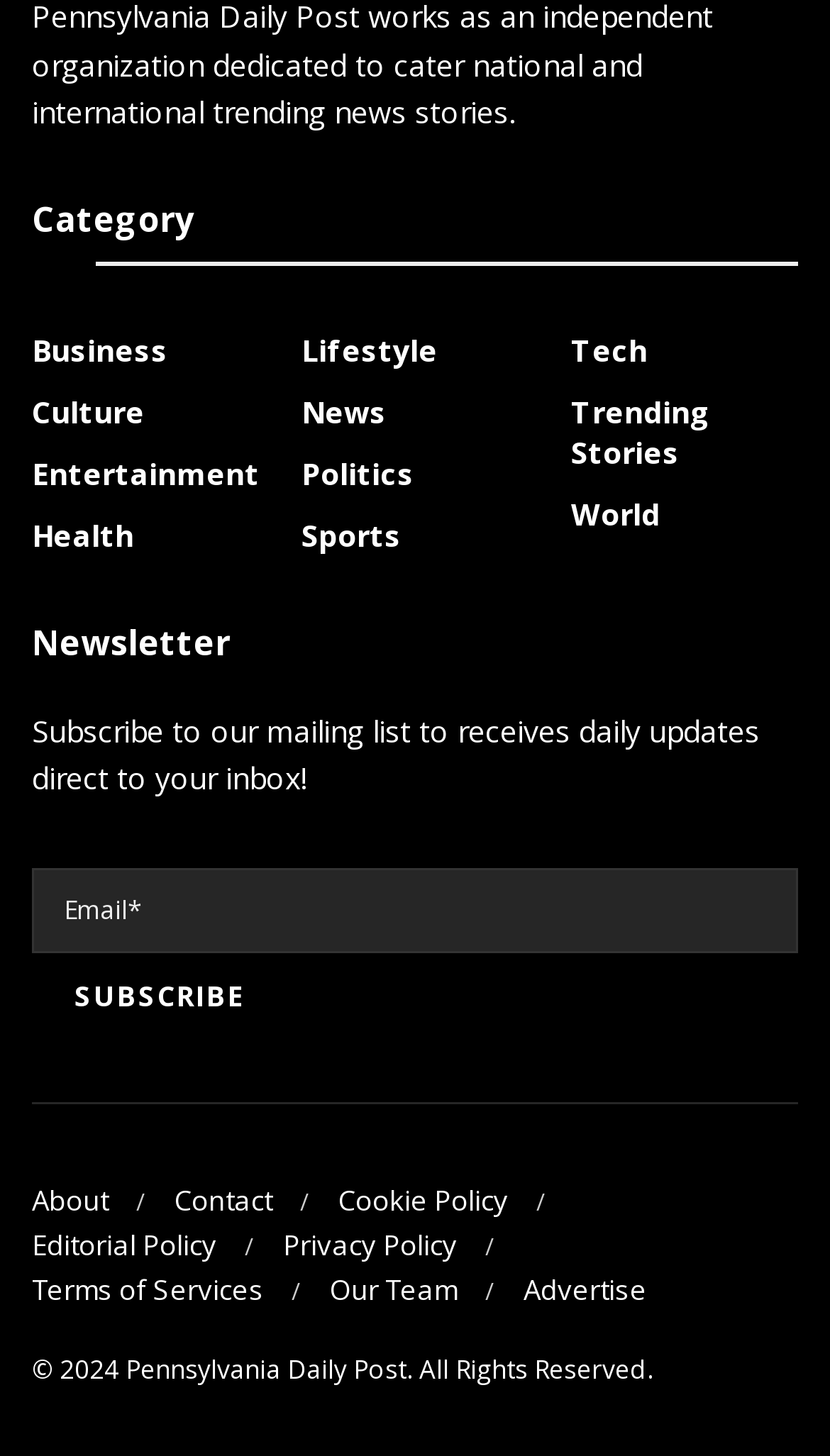Determine the bounding box coordinates of the region I should click to achieve the following instruction: "Contact the team". Ensure the bounding box coordinates are four float numbers between 0 and 1, i.e., [left, top, right, bottom].

[0.21, 0.811, 0.328, 0.838]